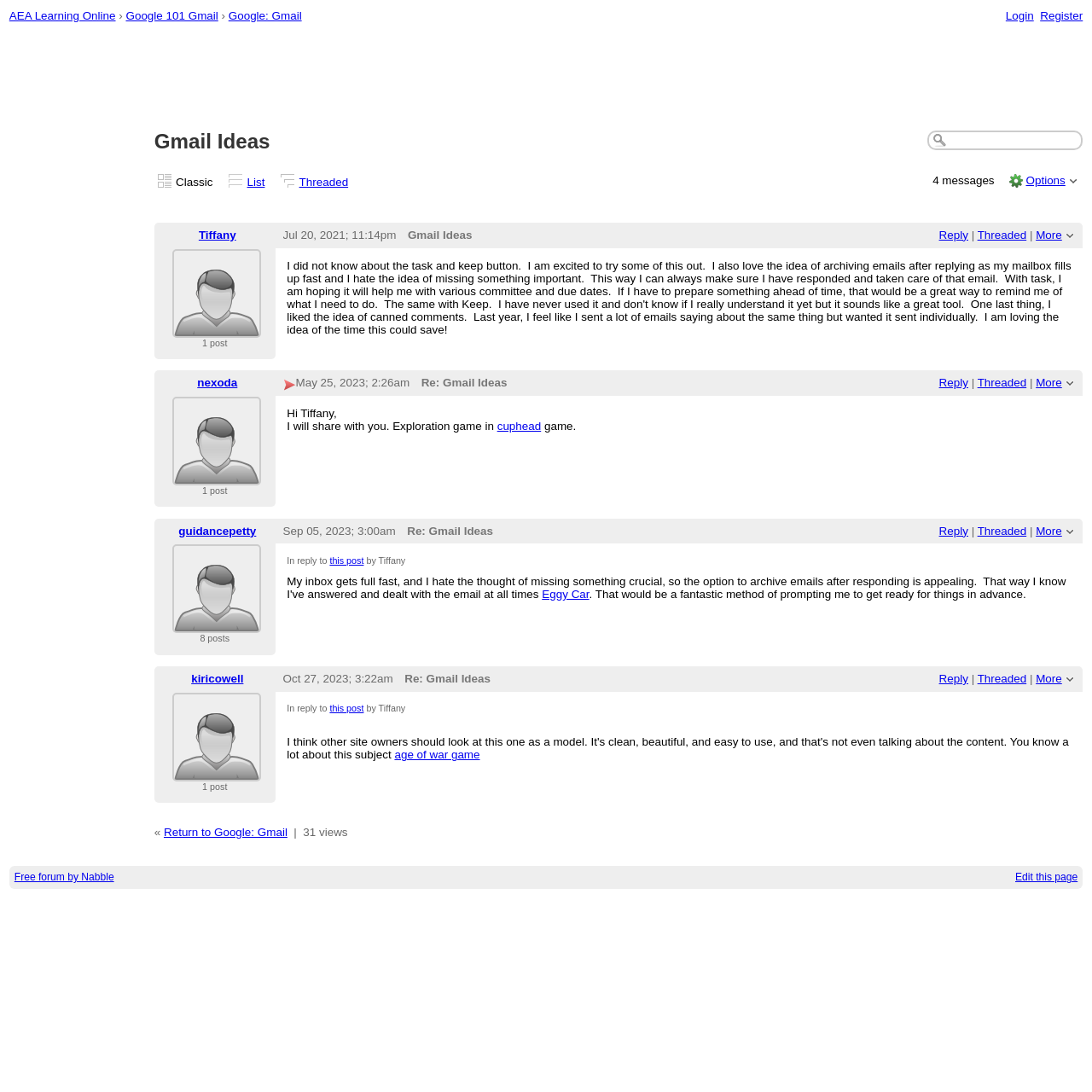How many messages are in the inbox?
Kindly give a detailed and elaborate answer to the question.

The webpage shows a table with email threads, and one of the columns displays the number of messages in each thread. The first thread has 4 messages.